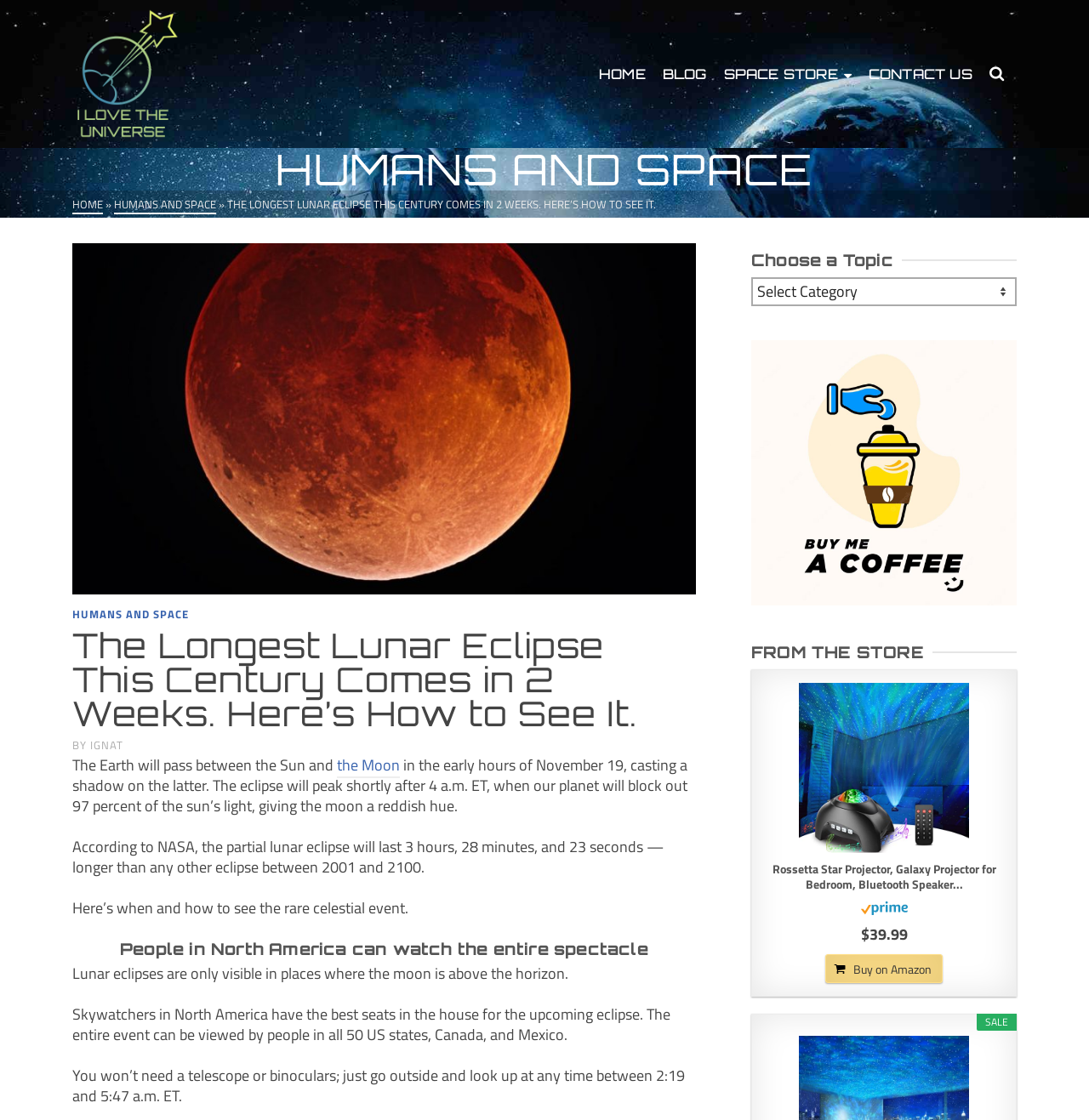Please specify the bounding box coordinates for the clickable region that will help you carry out the instruction: "Click on the 'HOME' link".

[0.542, 0.048, 0.601, 0.084]